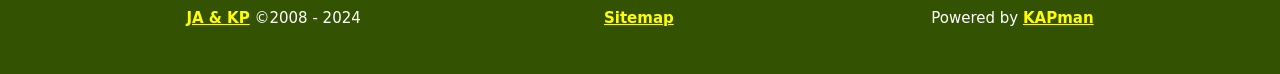Using the description "KELAS TAJWID", locate and provide the bounding box of the UI element.

None